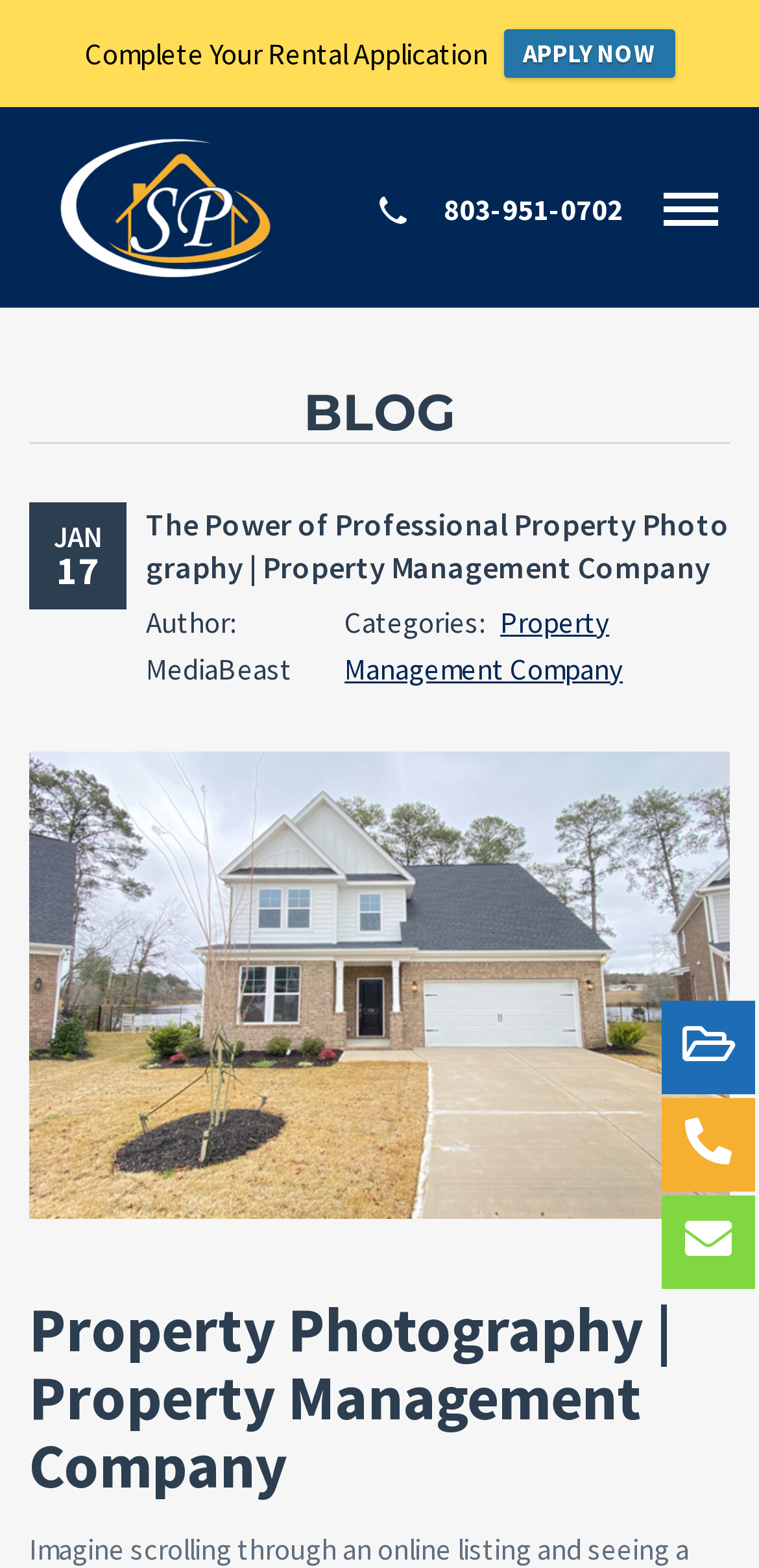Provide an in-depth caption for the contents of the webpage.

The webpage is about a property management company, with a focus on the power of professional property photography. At the top, there is a prominent call-to-action, "Complete Your Rental Application" with a bright "APPLY NOW" button to the right. Below this, there is a section with the company's name, "Scott Properties of The Midlands", accompanied by a logo image and a phone number, "803-951-0702", with a small icon image next to it.

On the right side of the page, there is a button with a search icon. Below the company information, there is a blog section with a heading "BLOG". The most recent blog post is displayed, with the title "The Power of Professional Property Photography | Property Management Company" and the date "JAN 17". The post has an author, "MediaBeast", and is categorized under "Property Management Company". There is also a large image related to property management company below the blog post.

Further down the page, there is another heading "Property Photography | Property Management Company", which seems to be a subheading or a related topic to the blog post. At the bottom right corner of the page, there is a small button with a caret icon.